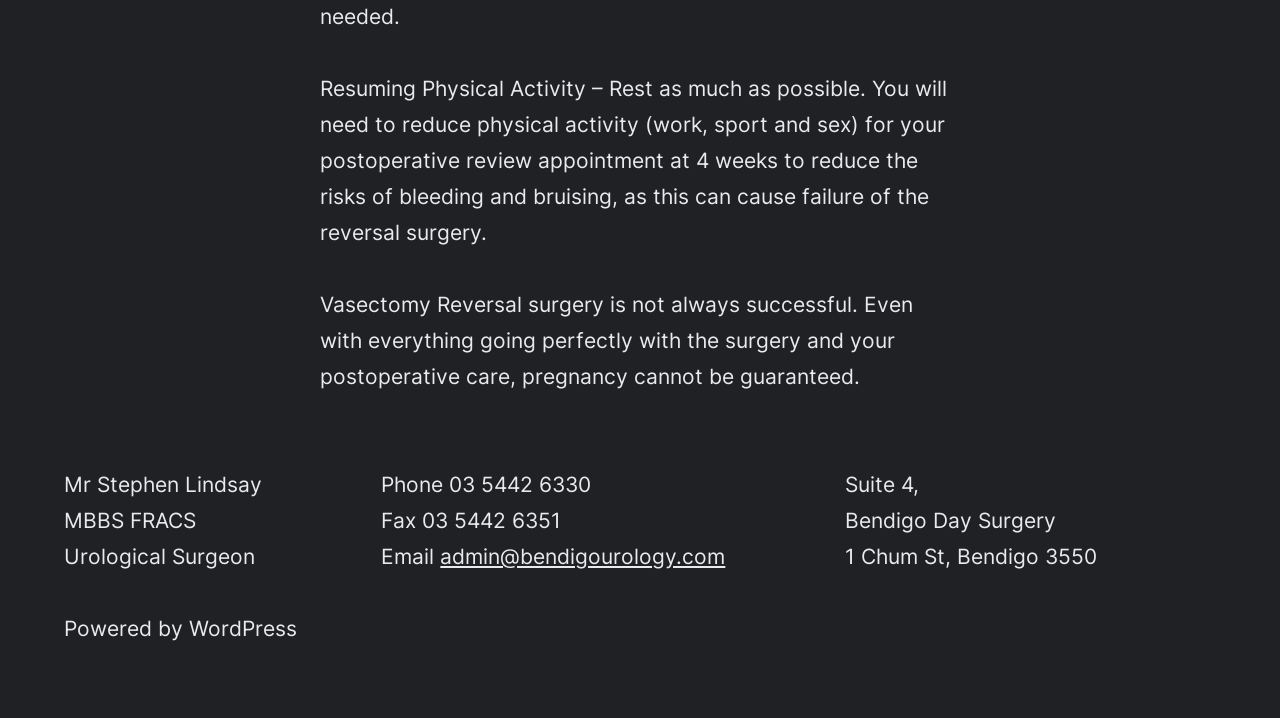Is pregnancy guaranteed after vasectomy reversal surgery?
Ensure your answer is thorough and detailed.

The webpage explicitly states that even with everything going perfectly with the surgery and postoperative care, pregnancy cannot be guaranteed after vasectomy reversal surgery.